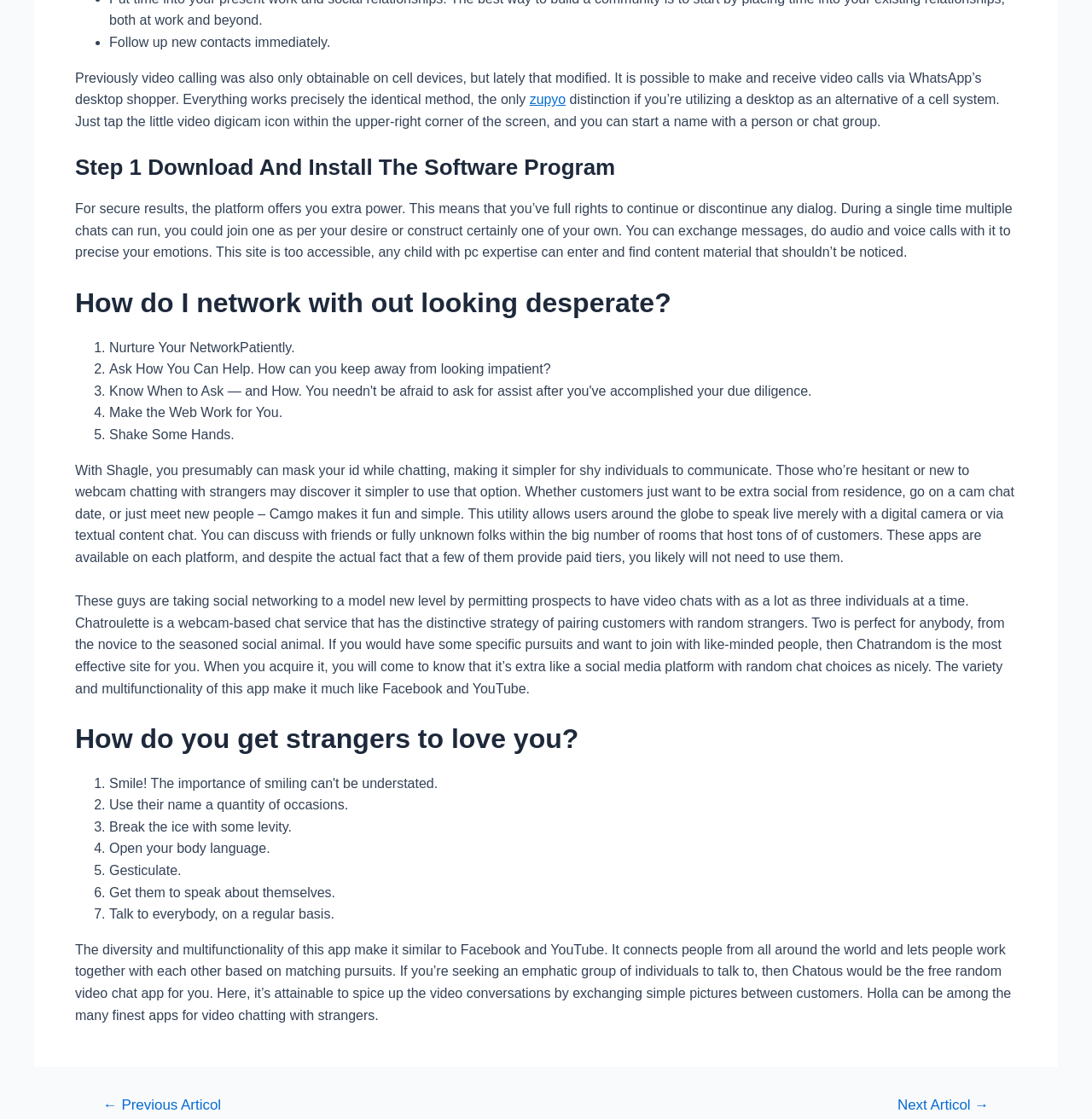What is the last tip to get strangers to love you?
Answer with a single word or short phrase according to what you see in the image.

Talk to everybody, every day